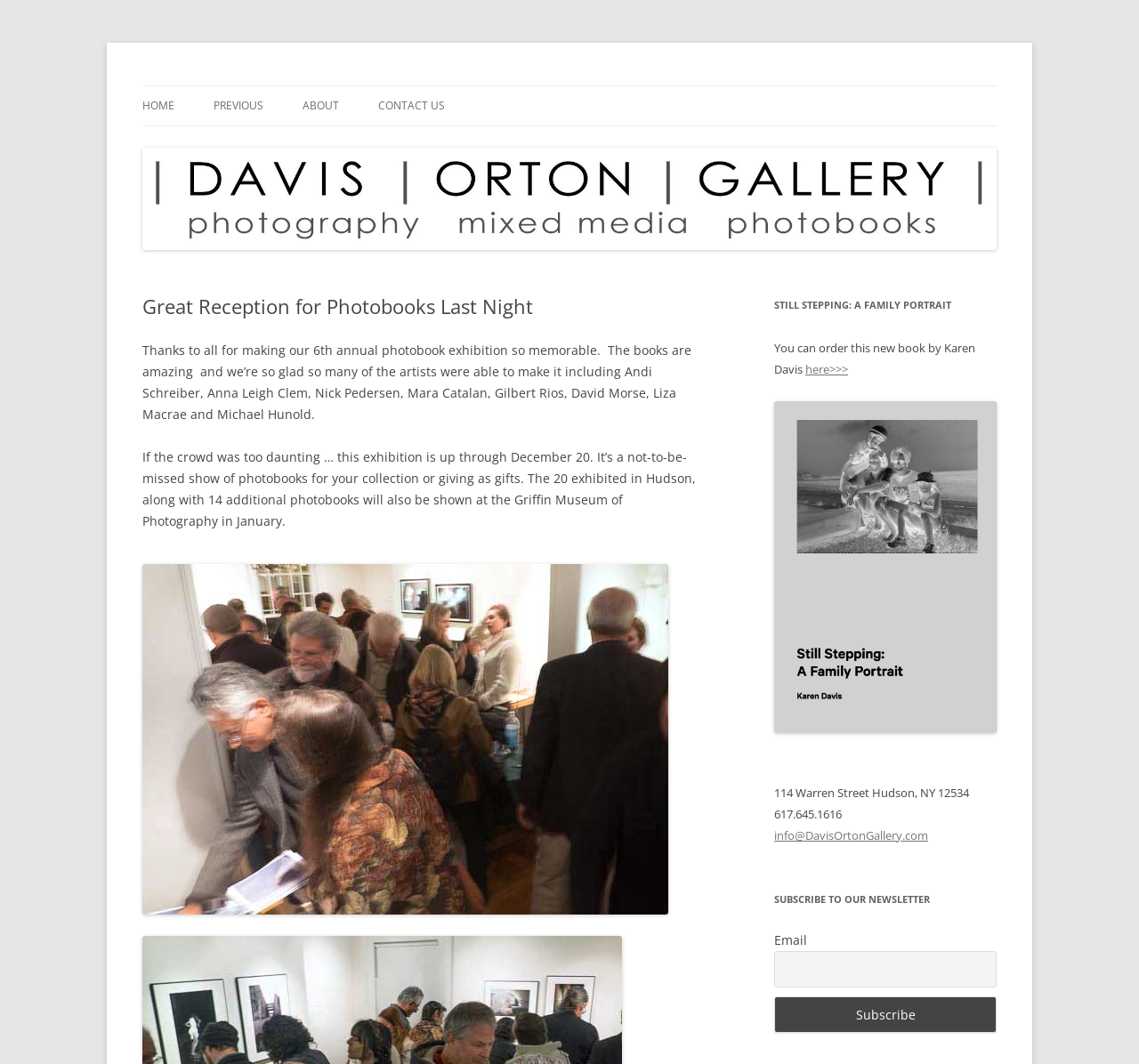Determine the bounding box coordinates of the region to click in order to accomplish the following instruction: "Click ABOUT". Provide the coordinates as four float numbers between 0 and 1, specifically [left, top, right, bottom].

[0.266, 0.081, 0.298, 0.118]